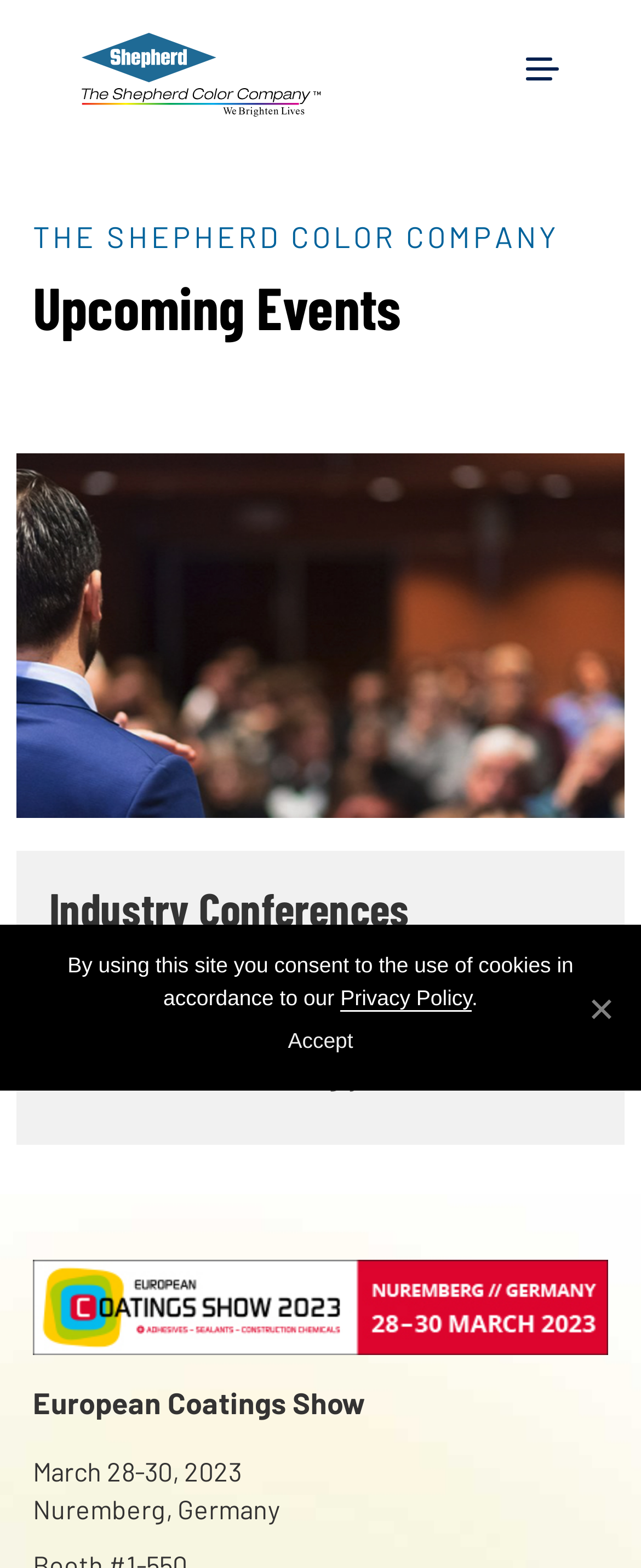Provide the bounding box coordinates of the UI element that matches the description: "Menu".

[0.82, 0.036, 0.874, 0.053]